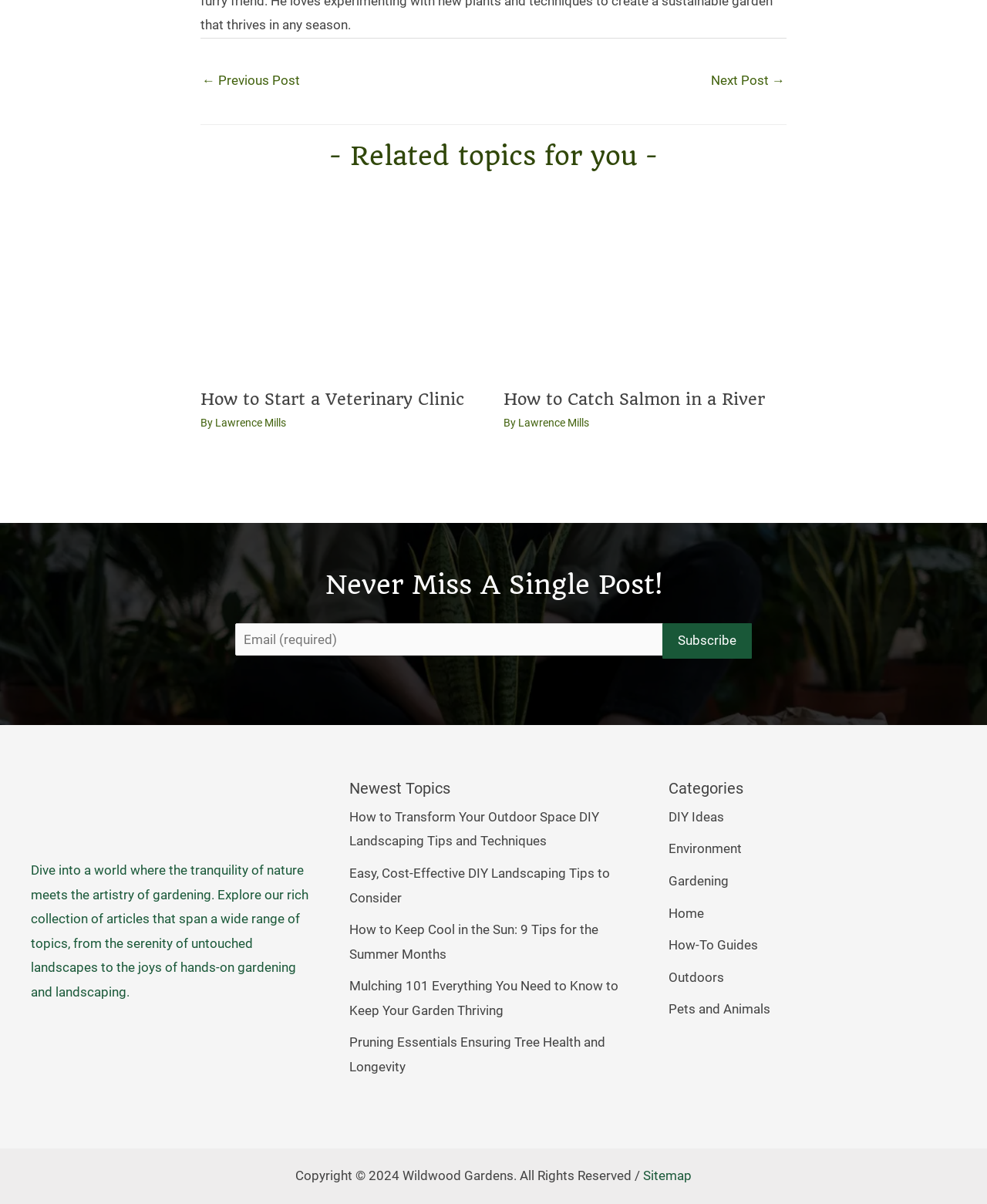Please give a one-word or short phrase response to the following question: 
What is the call-to-action above the contact form?

Never Miss A Single Post!